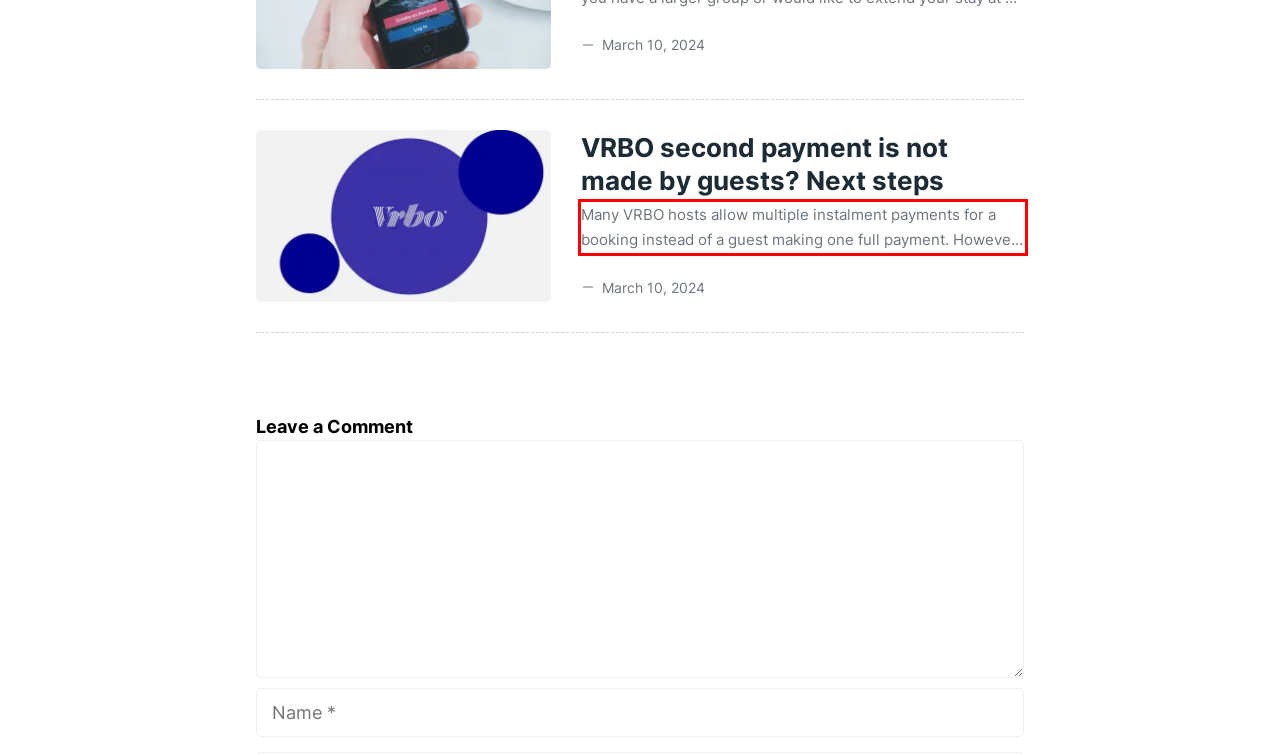You have a screenshot with a red rectangle around a UI element. Recognize and extract the text within this red bounding box using OCR.

Many VRBO hosts allow multiple instalment payments for a booking instead of a guest making one full payment. However, a host can find themselves in a situation where the VRBO second payment is not made by guests. It can be frustrating when guests do not make their second VRBO payment. And if the issue is not resolved, a host might be forced to cancel the booking, which can be inconvenient. Therefore, it is essential to address this issue promptly and ...